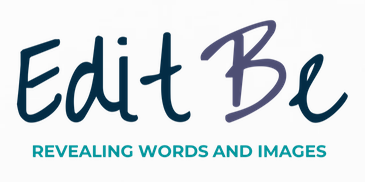Please give a short response to the question using one word or a phrase:
What is the color of the 'Be' in the logo?

Soft purple